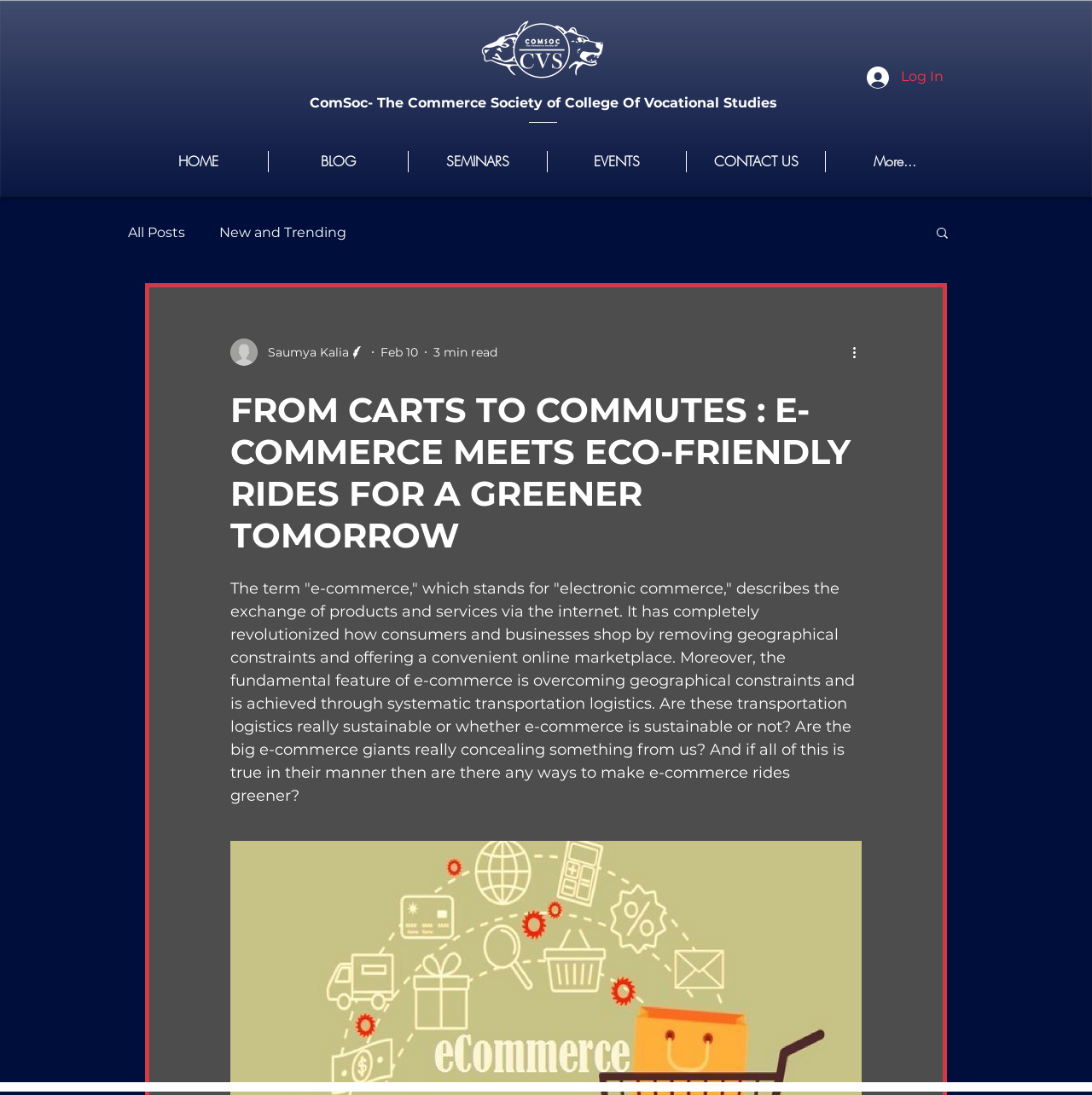Please identify the bounding box coordinates of the region to click in order to complete the given instruction: "Click the Log In button". The coordinates should be four float numbers between 0 and 1, i.e., [left, top, right, bottom].

[0.783, 0.056, 0.875, 0.085]